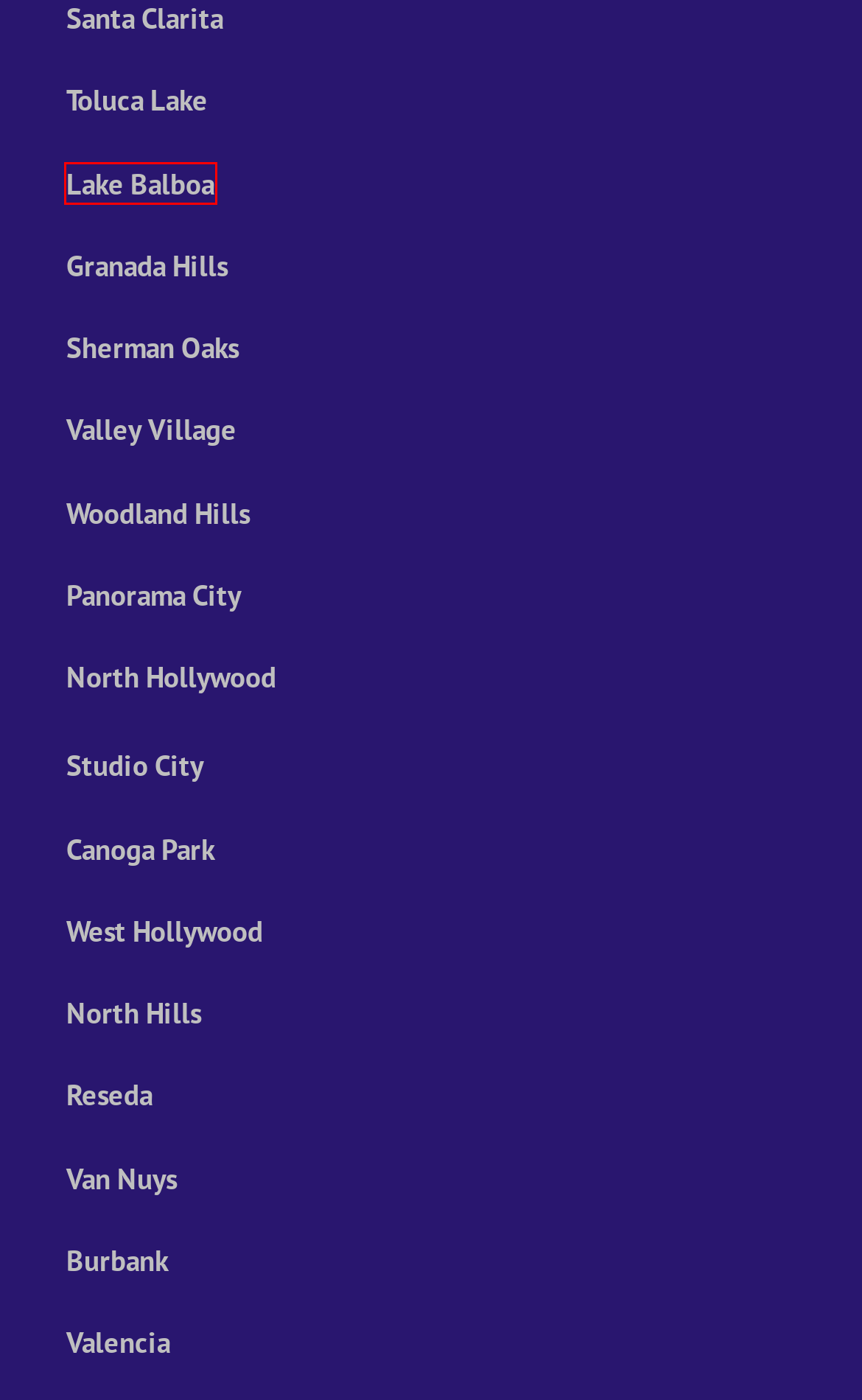Provided is a screenshot of a webpage with a red bounding box around an element. Select the most accurate webpage description for the page that appears after clicking the highlighted element. Here are the candidates:
A. Towing Service Van Nuys | Anna's 24 Hour Roadside Assistance
B. Valencia | LA County Roadside Services in Los Angeles County
C. Thanks From La County Roadside Service - Anna's Towing
D. Towing Service Northridge | Anna's 24 Hour Roadside Assistance
E. Hollywood Towing, West Hollywood Towing - LA County Roadside
F. Towing Service Oxnard | Anna's 24 Hour Roadside Assistance
G. Lake Balboa | LA County Roadside Services in Los Angeles County
H. Cheap Towing Services - LA County Road Service

G